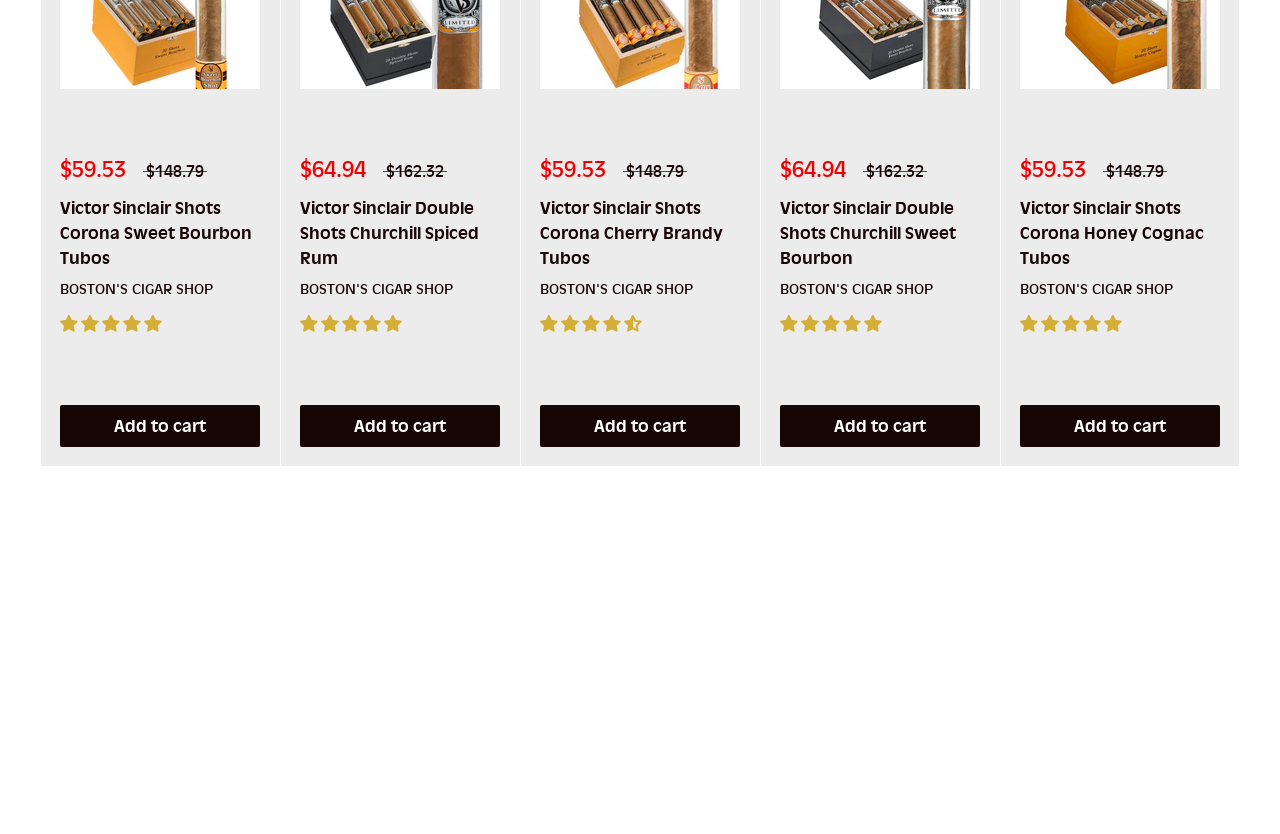Based on the image, give a detailed response to the question: What is the function of the button at the bottom right corner?

I found the button by looking at the button element at the bottom right corner of the page, which is labeled 'Next'.